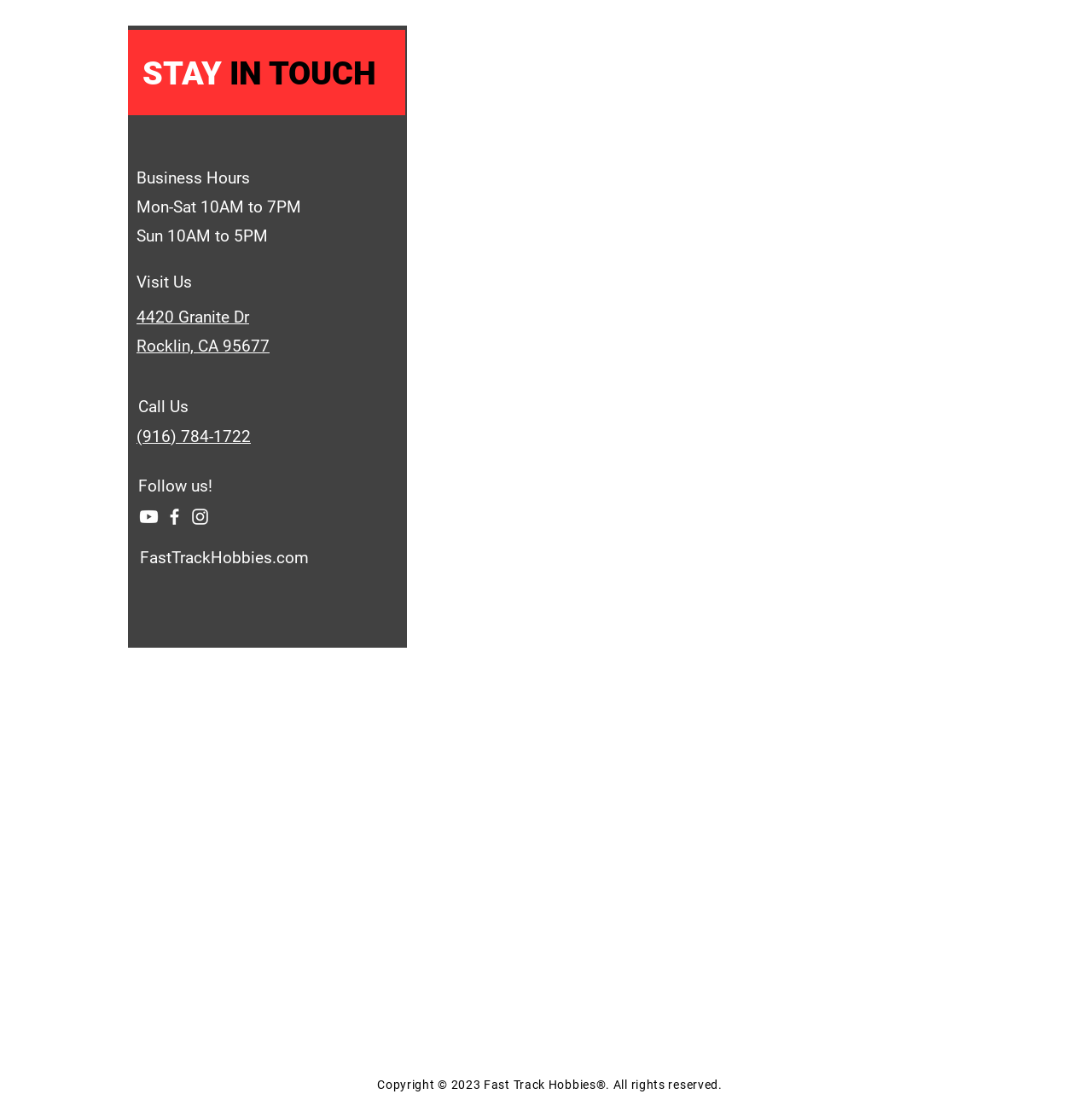Determine the coordinates of the bounding box for the clickable area needed to execute this instruction: "Click the link to the website".

[0.128, 0.501, 0.283, 0.518]